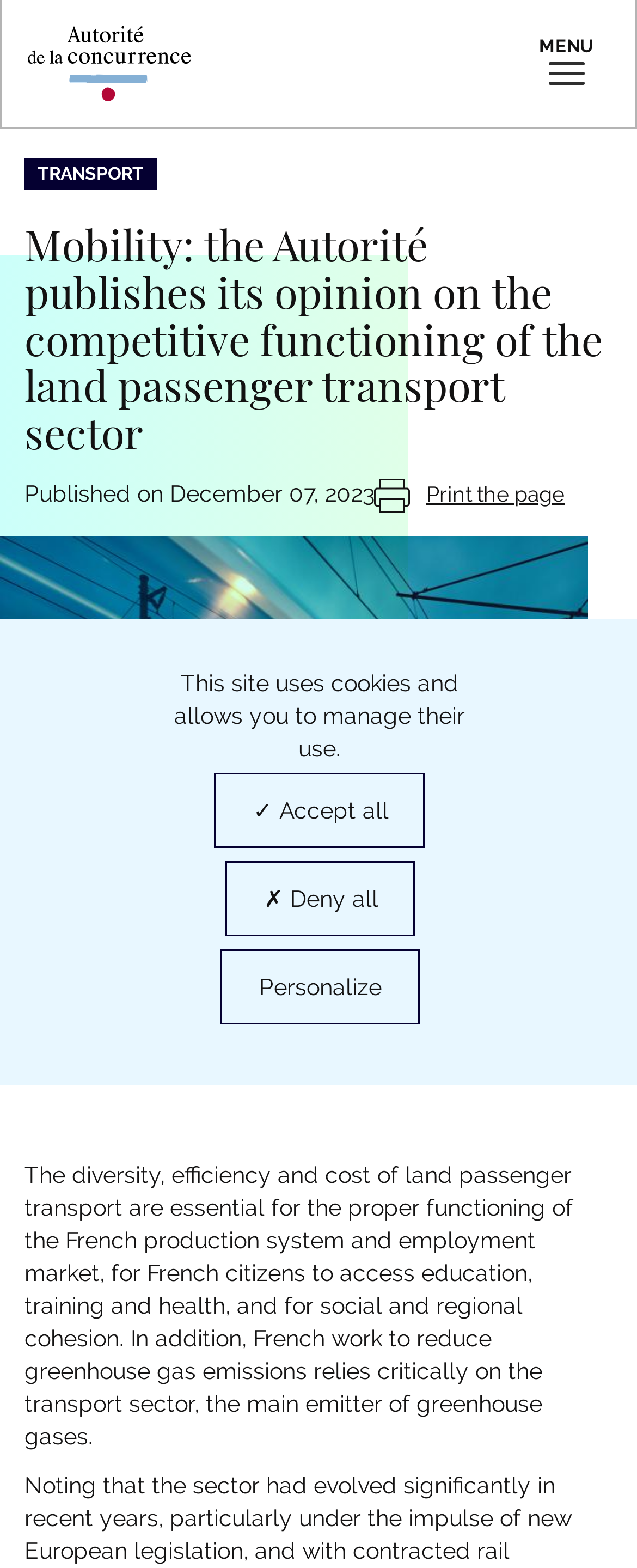Based on the element description: "alt="Autorité de la concurrence"", identify the UI element and provide its bounding box coordinates. Use four float numbers between 0 and 1, [left, top, right, bottom].

[0.044, 0.017, 0.3, 0.064]